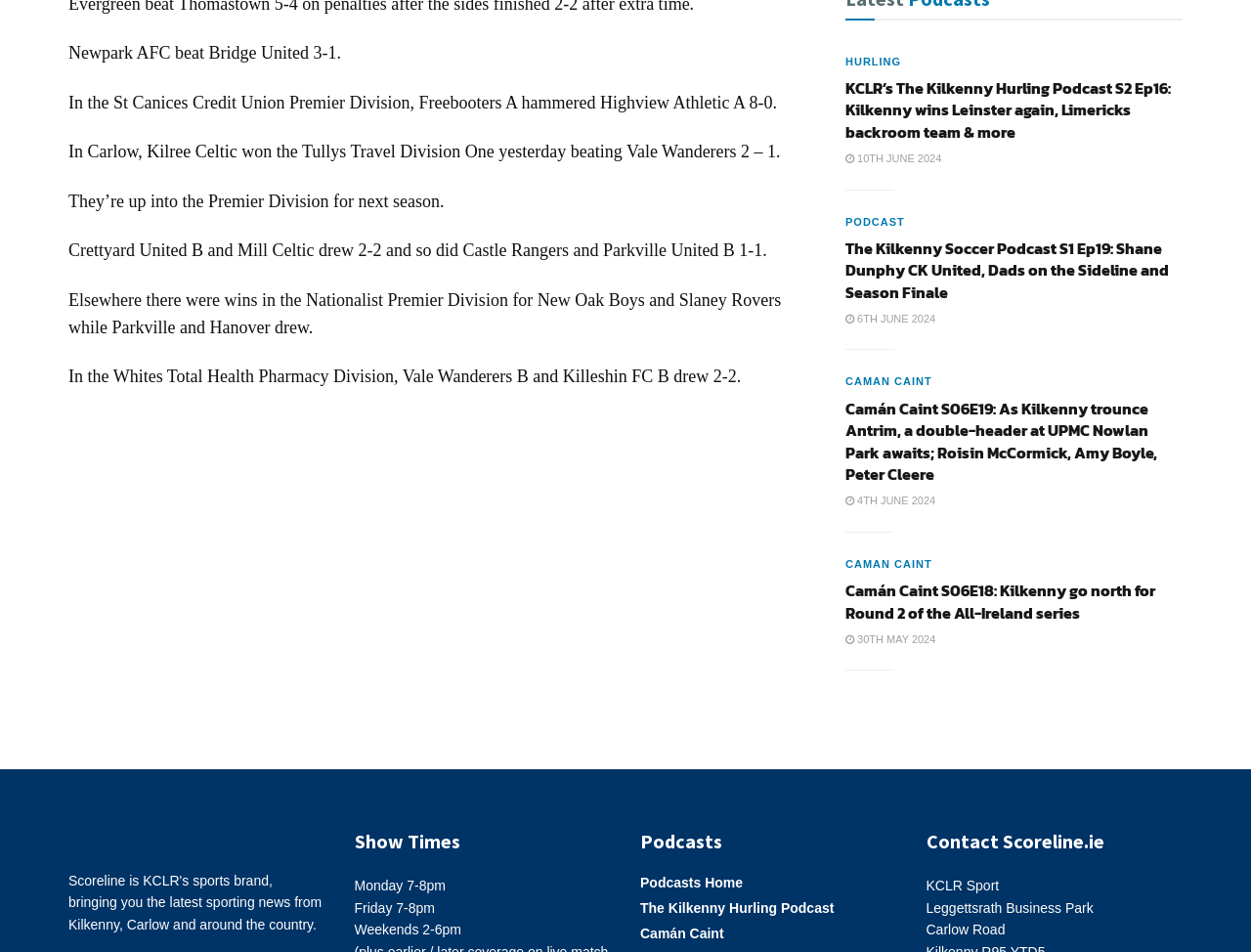Can you identify the bounding box coordinates of the clickable region needed to carry out this instruction: 'Check the 'Show Times''? The coordinates should be four float numbers within the range of 0 to 1, stated as [left, top, right, bottom].

[0.283, 0.87, 0.488, 0.899]